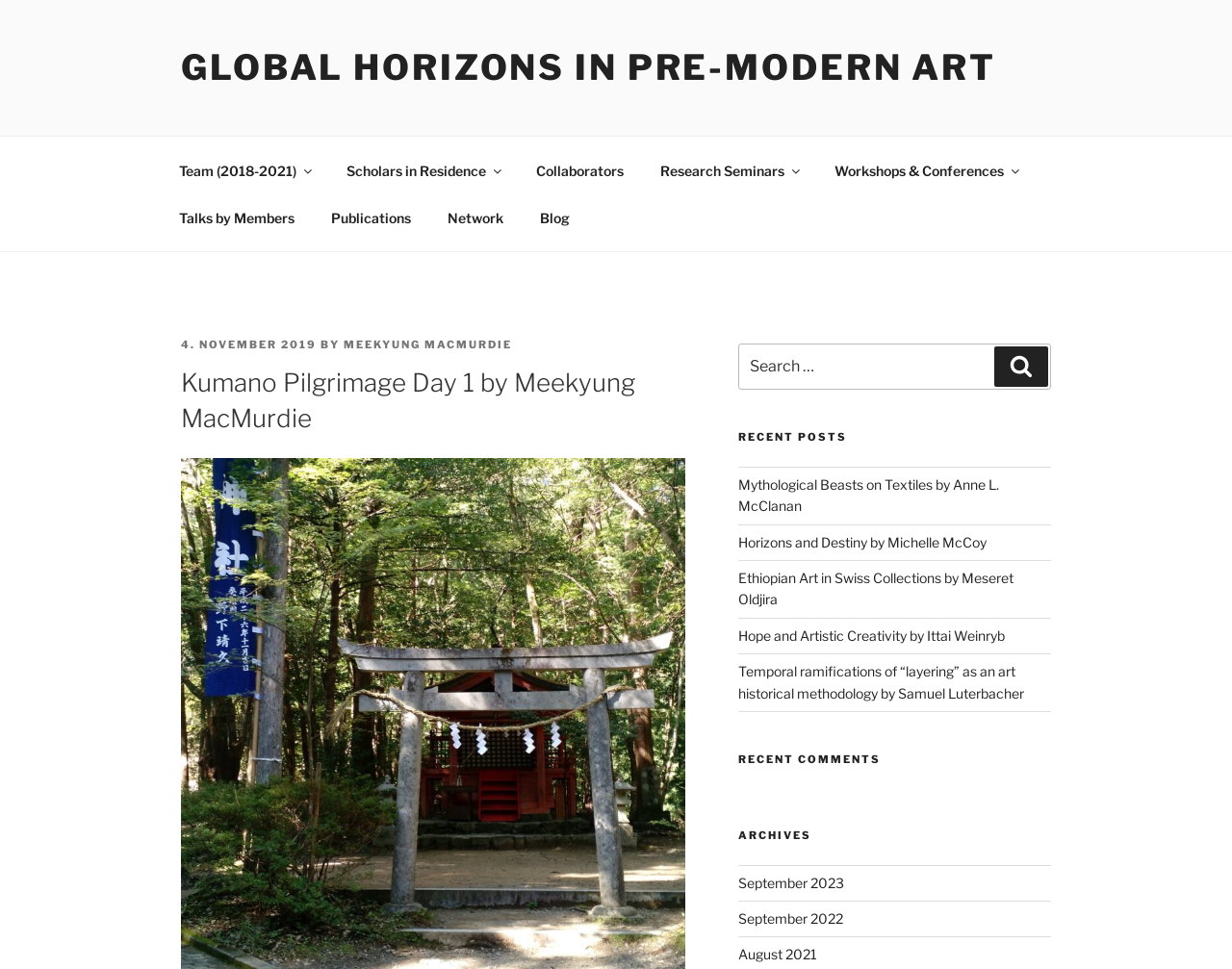Please find the bounding box coordinates for the clickable element needed to perform this instruction: "Read the blog post by Meekyung MacMurdie".

[0.147, 0.378, 0.556, 0.45]